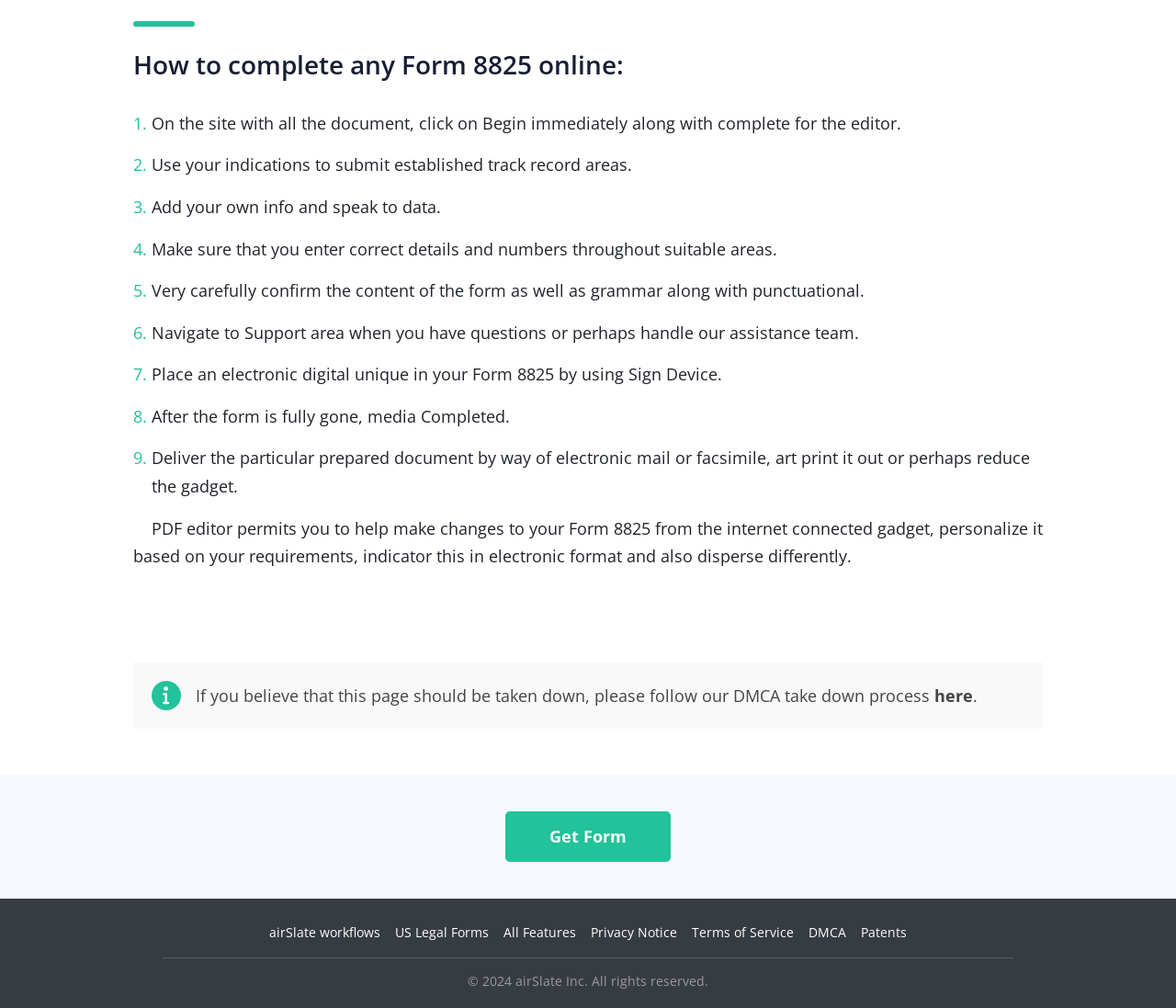Using the given description, provide the bounding box coordinates formatted as (top-left x, top-left y, bottom-right x, bottom-right y), with all values being floating point numbers between 0 and 1. Description: Terms of Service

[0.588, 0.916, 0.675, 0.933]